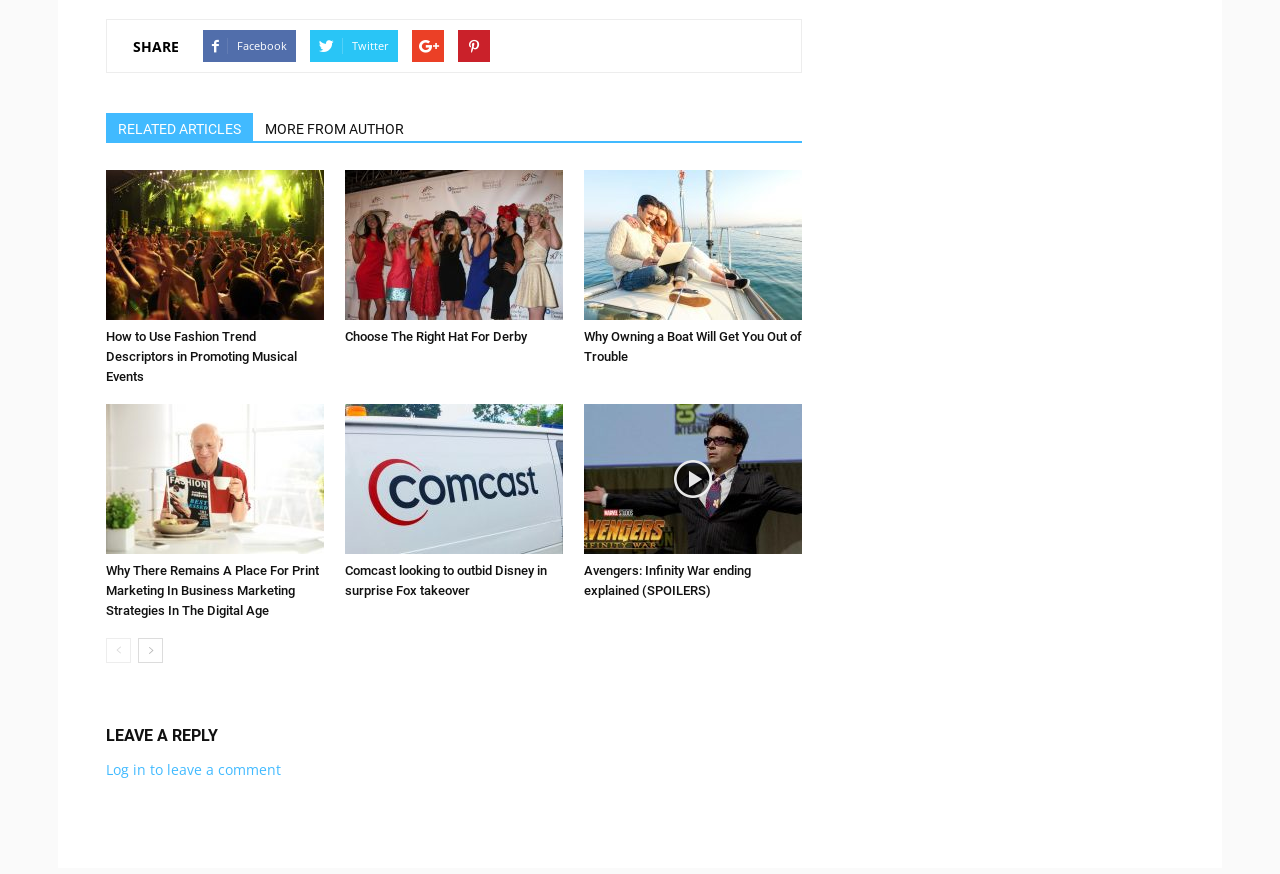Given the webpage screenshot, identify the bounding box of the UI element that matches this description: "MORE FROM AUTHOR".

[0.198, 0.129, 0.325, 0.161]